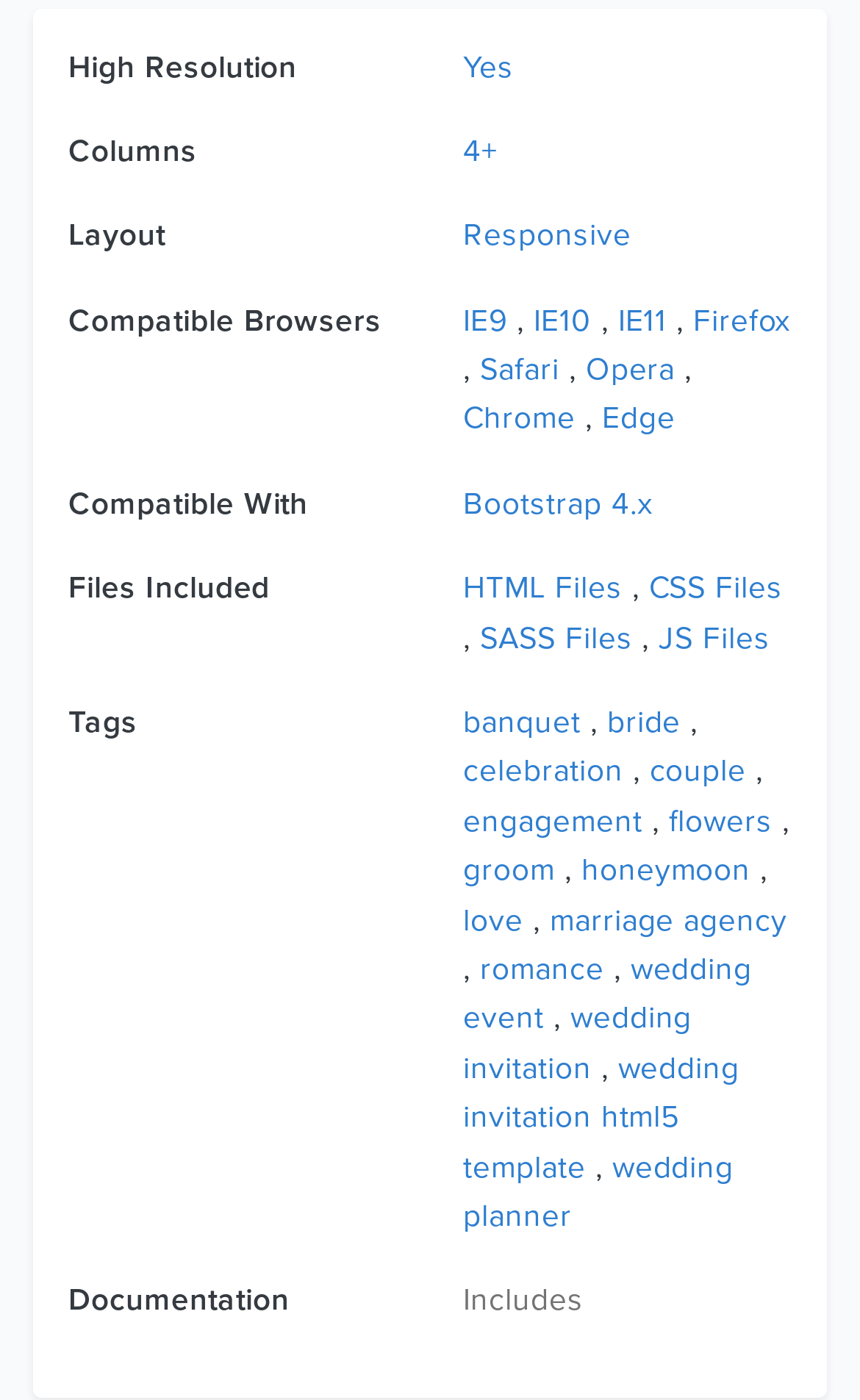Find the bounding box coordinates of the clickable area required to complete the following action: "View 'HTML Files' included".

[0.538, 0.407, 0.724, 0.433]